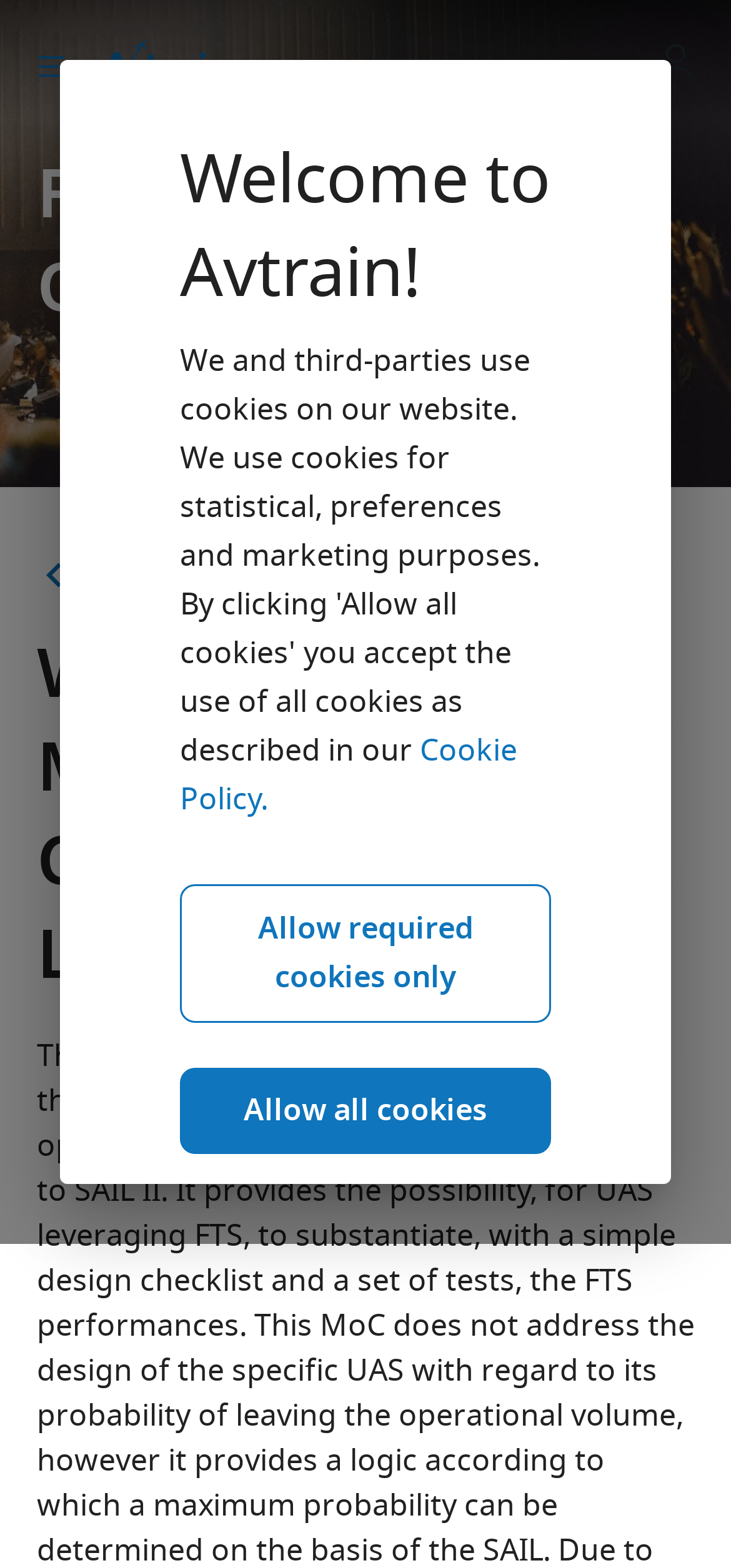Please find the bounding box for the following UI element description. Provide the coordinates in (top-left x, top-left y, bottom-right x, bottom-right y) format, with values between 0 and 1: Allow required cookies only

[0.246, 0.564, 0.754, 0.652]